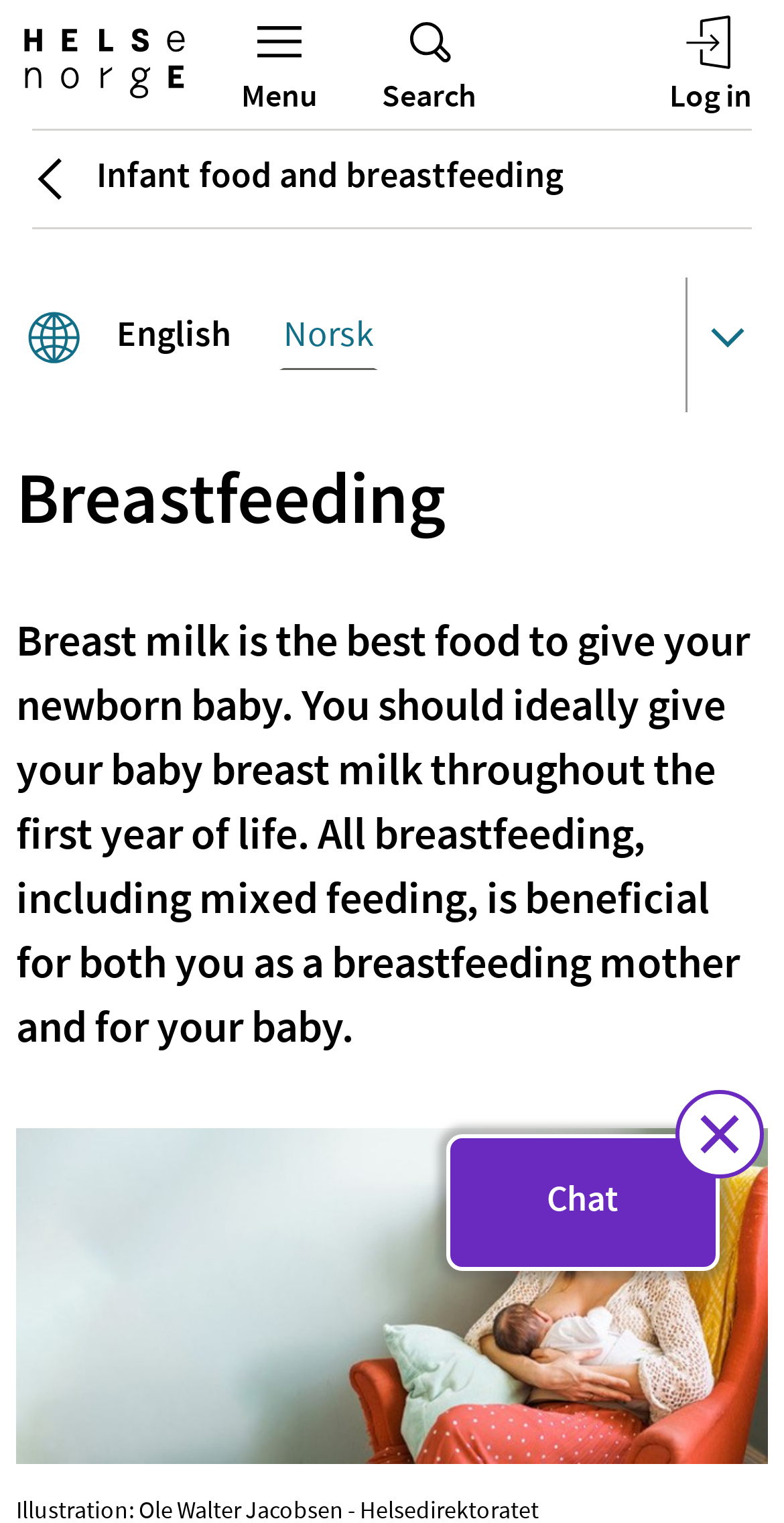Indicate the bounding box coordinates of the element that needs to be clicked to satisfy the following instruction: "Open the chat". The coordinates should be four float numbers between 0 and 1, i.e., [left, top, right, bottom].

[0.569, 0.745, 0.918, 0.835]